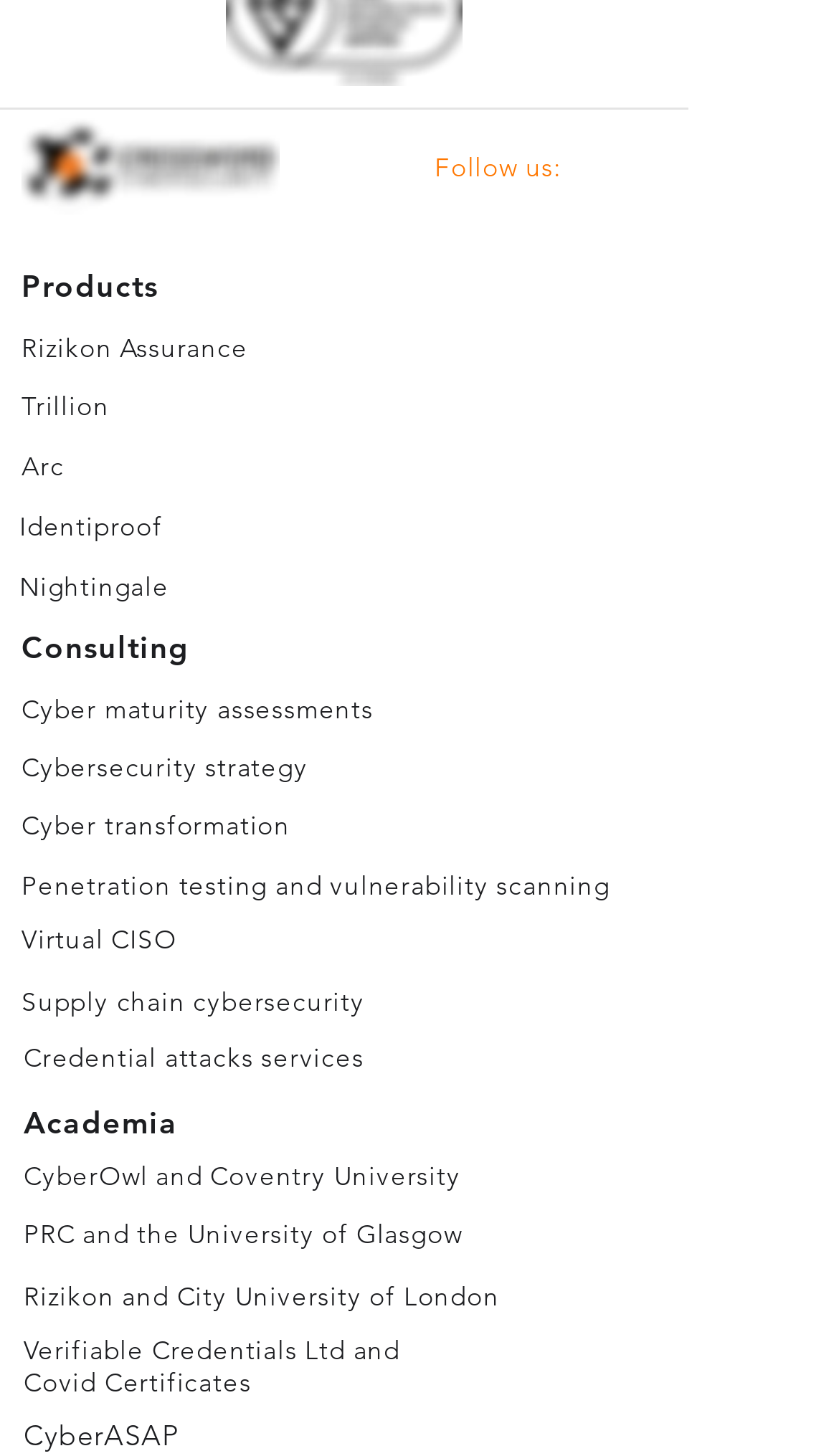Answer the question using only one word or a concise phrase: How many links are there under 'Products'?

11